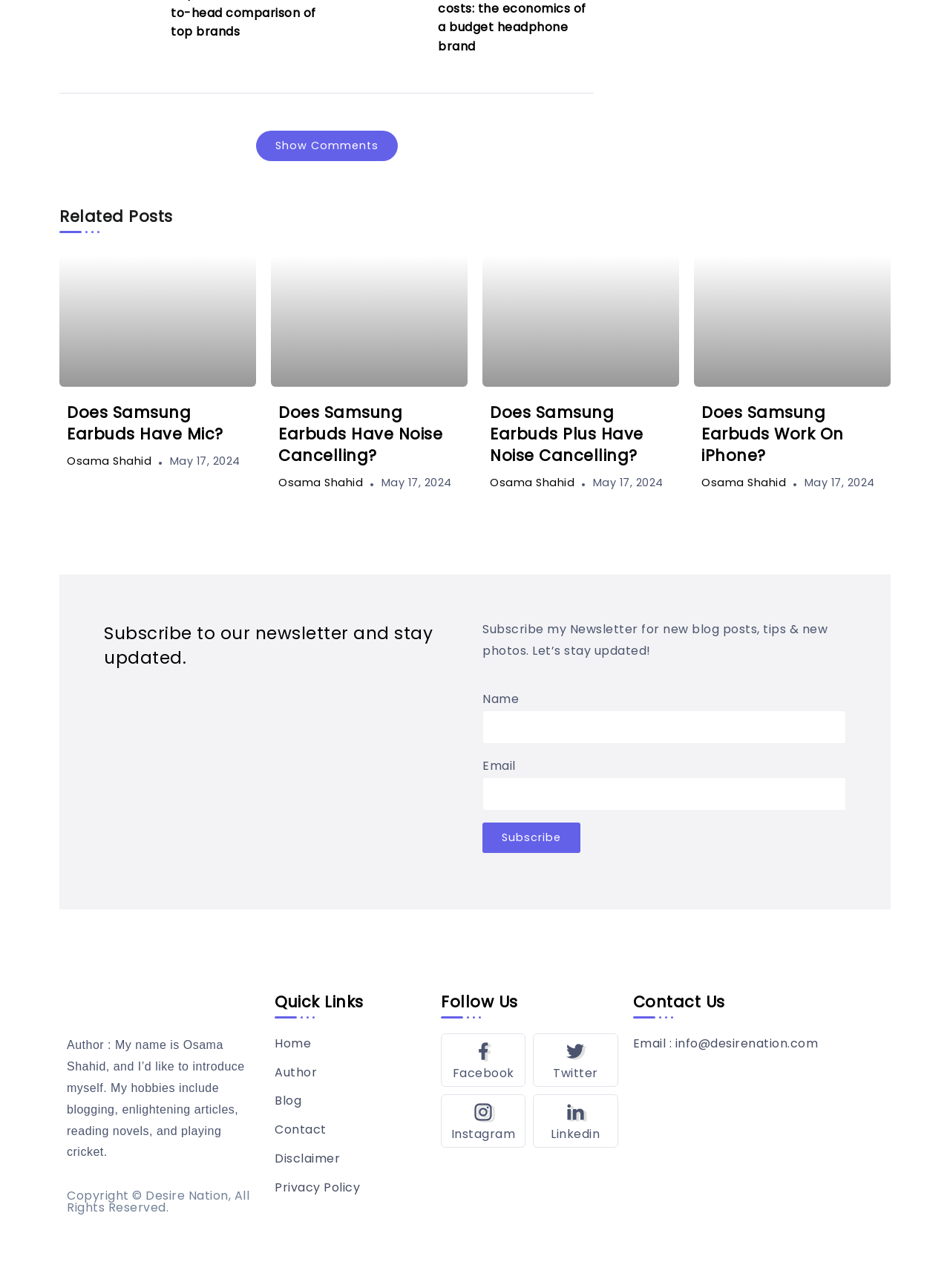Provide a short, one-word or phrase answer to the question below:
What is the date of the related posts?

May 17, 2024